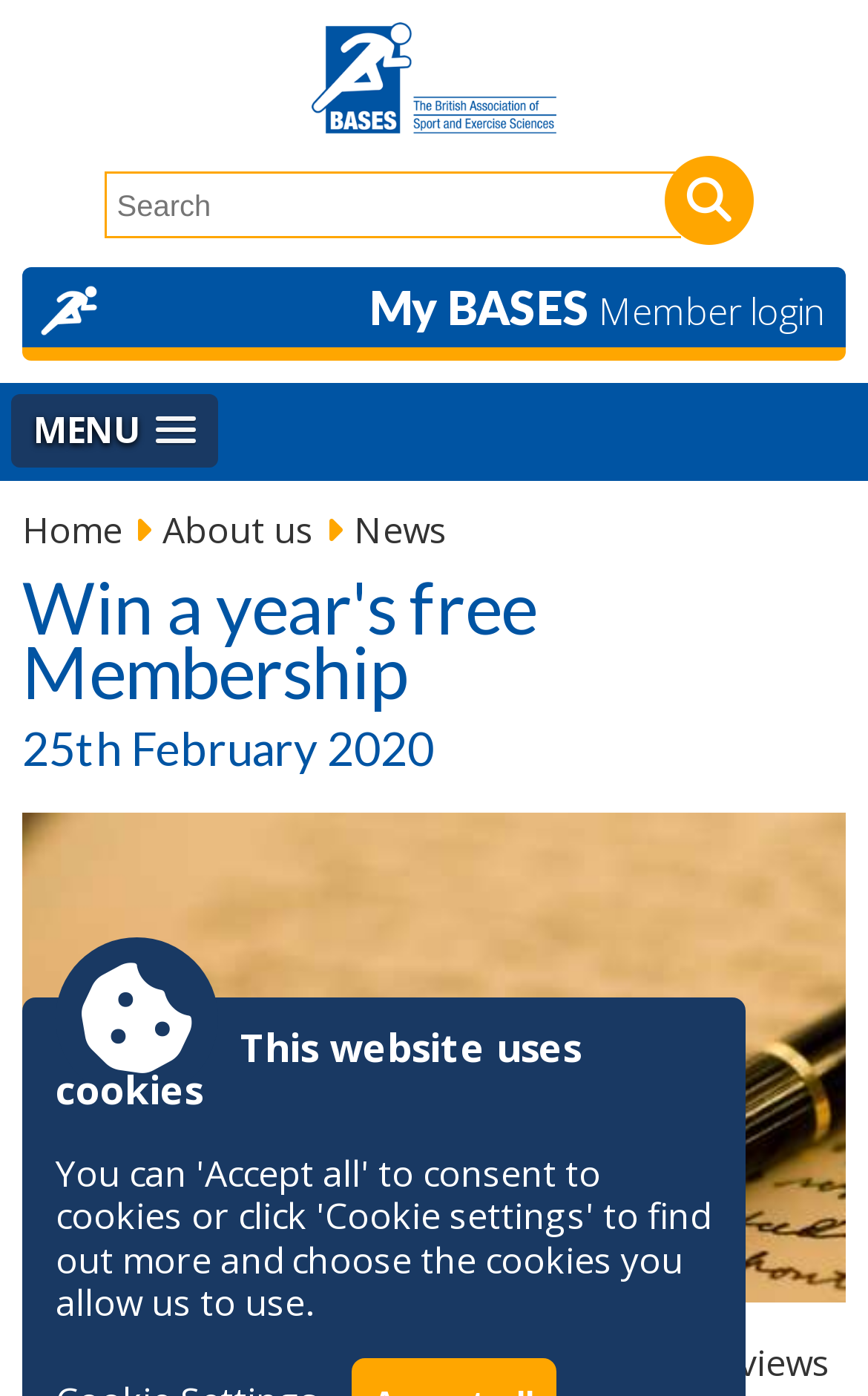Please analyze the image and give a detailed answer to the question:
What is the date mentioned on the webpage?

The date '25th February 2020' is mentioned below the main heading 'Win a year's free Membership'. It is likely a relevant date for the membership promotion.